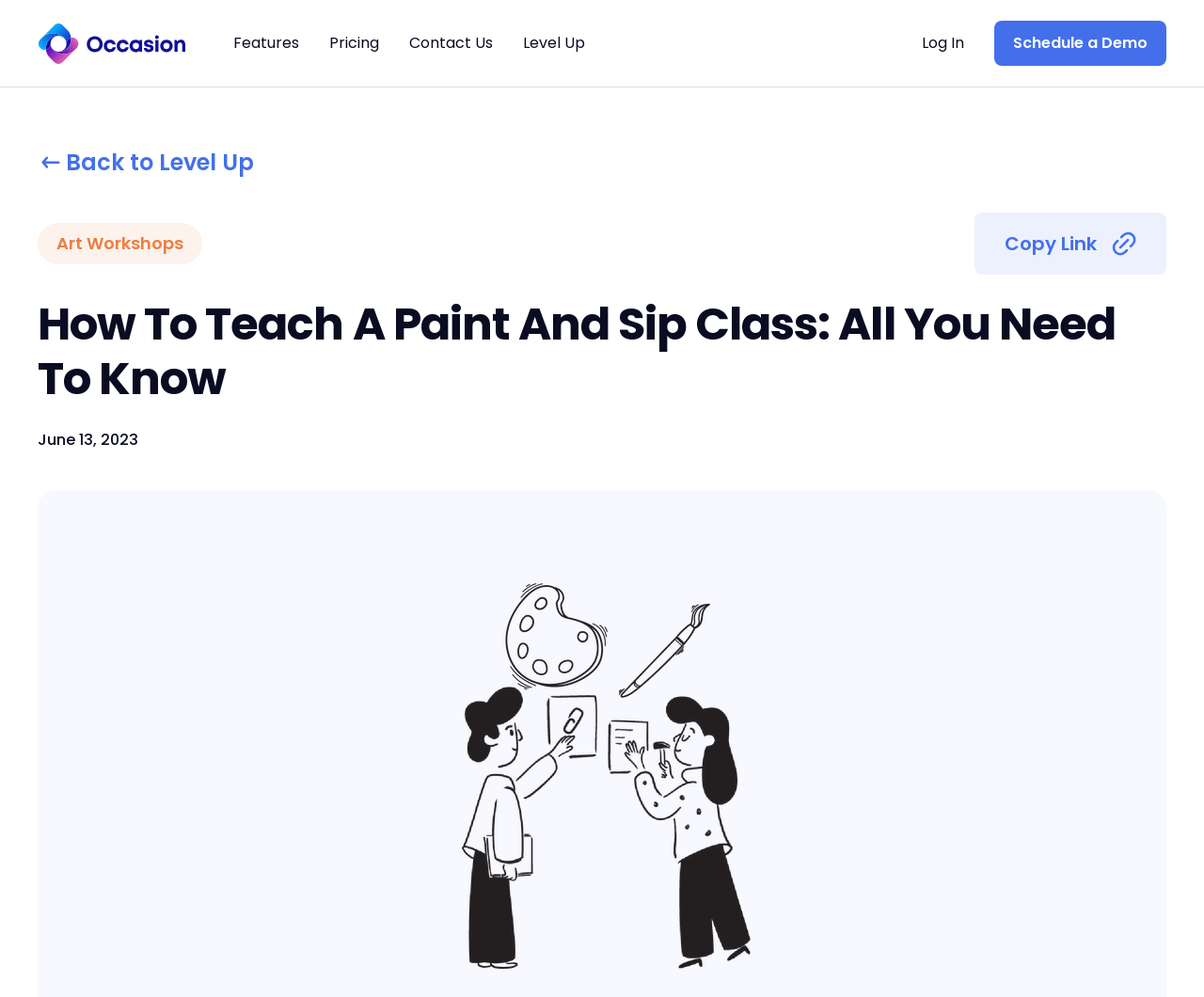What is the date of the article?
Based on the screenshot, answer the question with a single word or phrase.

June 13, 2023